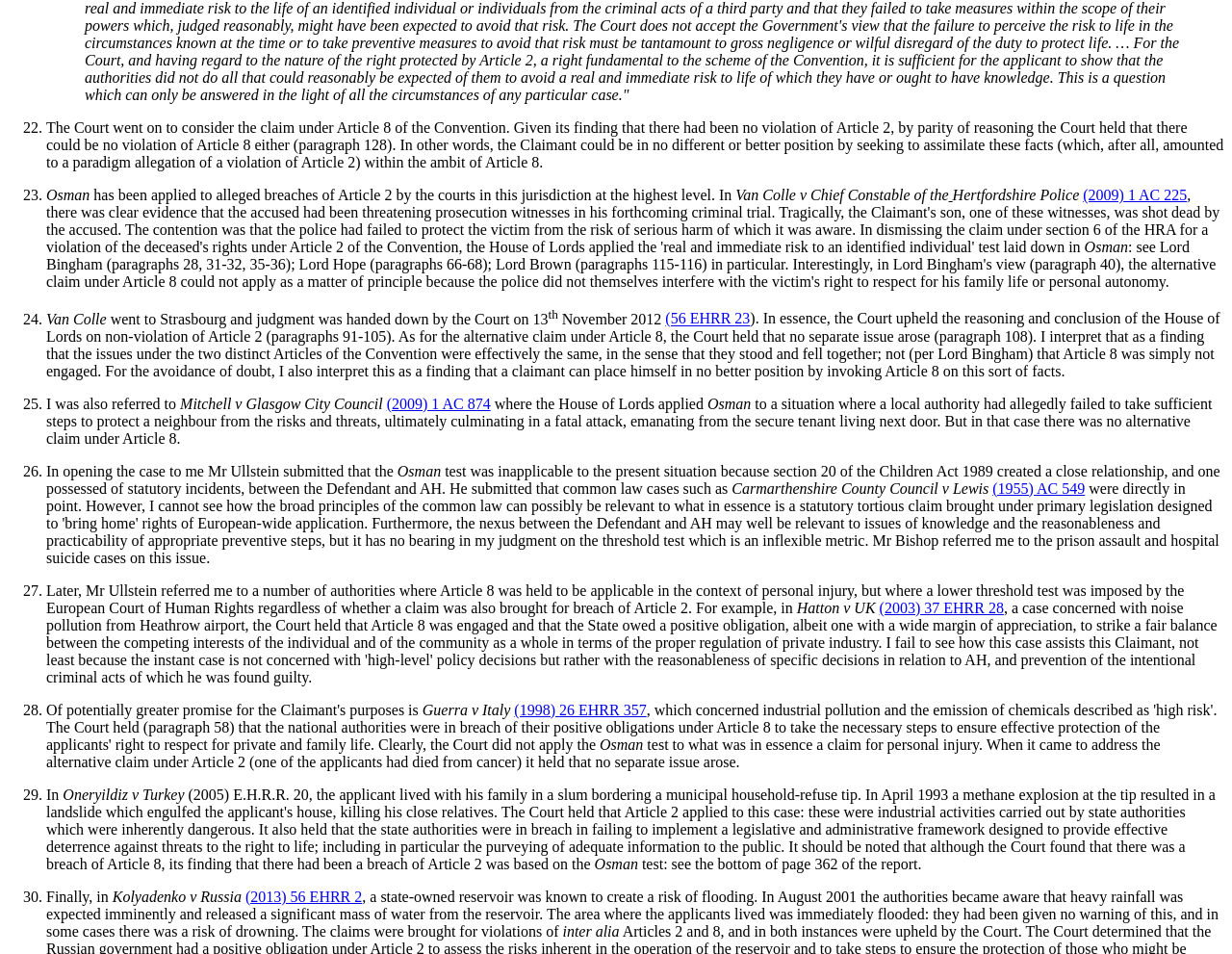Predict the bounding box of the UI element based on the description: "(1955) AC 549". The coordinates should be four float numbers between 0 and 1, formatted as [left, top, right, bottom].

[0.806, 0.503, 0.881, 0.52]